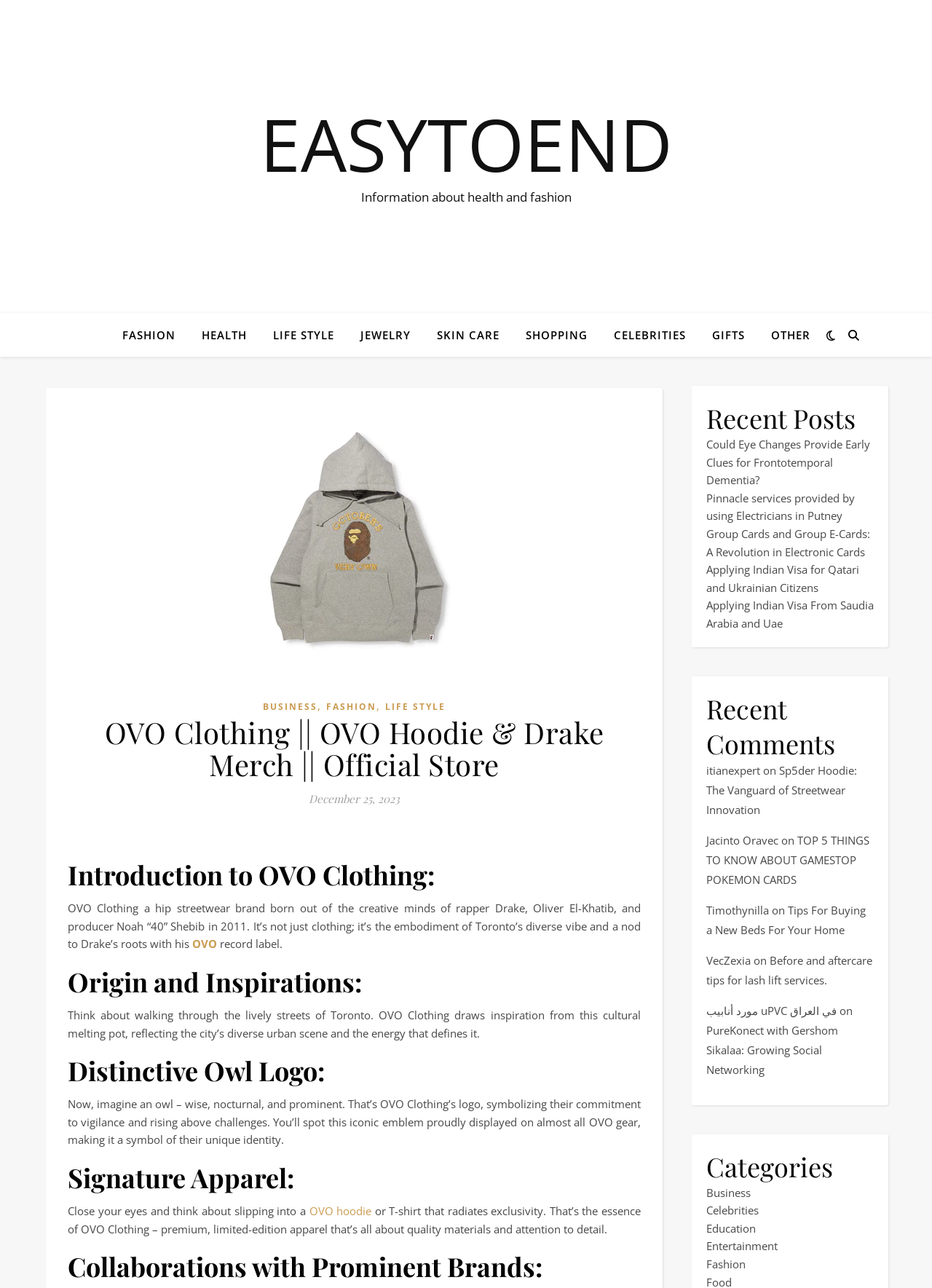Can you determine the bounding box coordinates of the area that needs to be clicked to fulfill the following instruction: "Browse the 'Recent Posts' section"?

[0.758, 0.311, 0.938, 0.338]